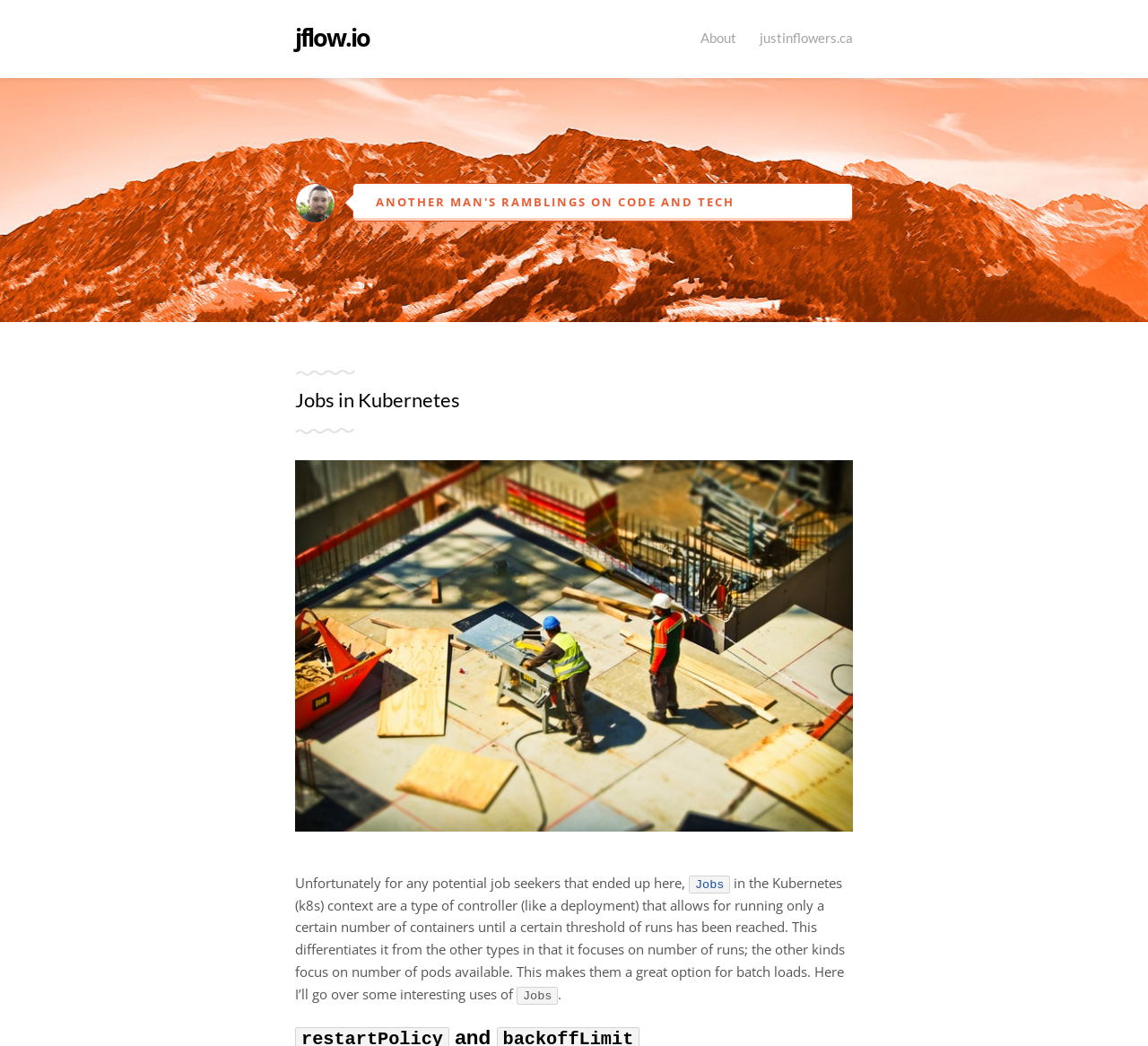Is the webpage about a person?
Kindly give a detailed and elaborate answer to the question.

I determined the answer by looking at the content of the webpage, which does not mention a person or have any personal information, suggesting that the webpage is not about a person.